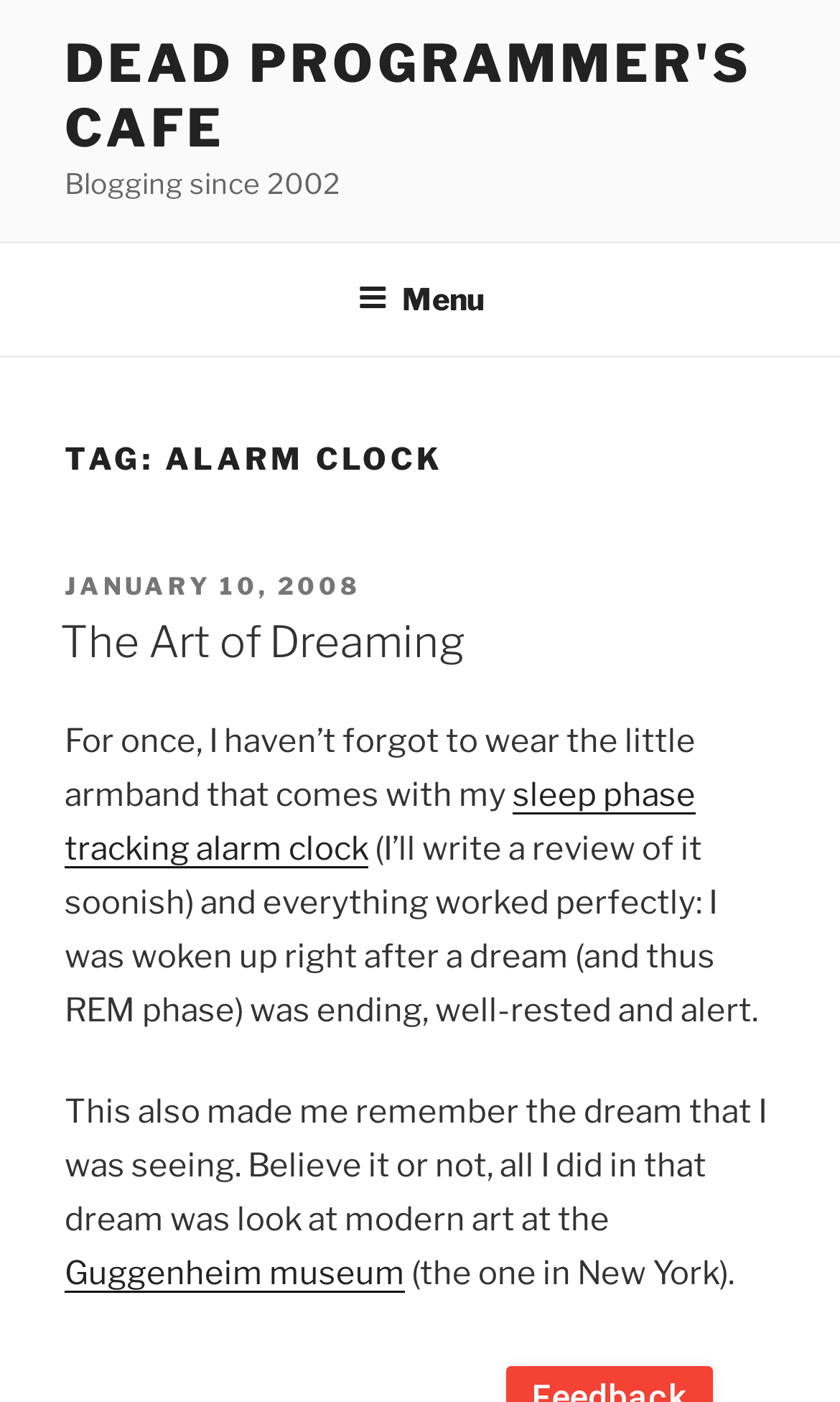Please answer the following question using a single word or phrase: 
What is the device used by the author?

sleep phase tracking alarm clock